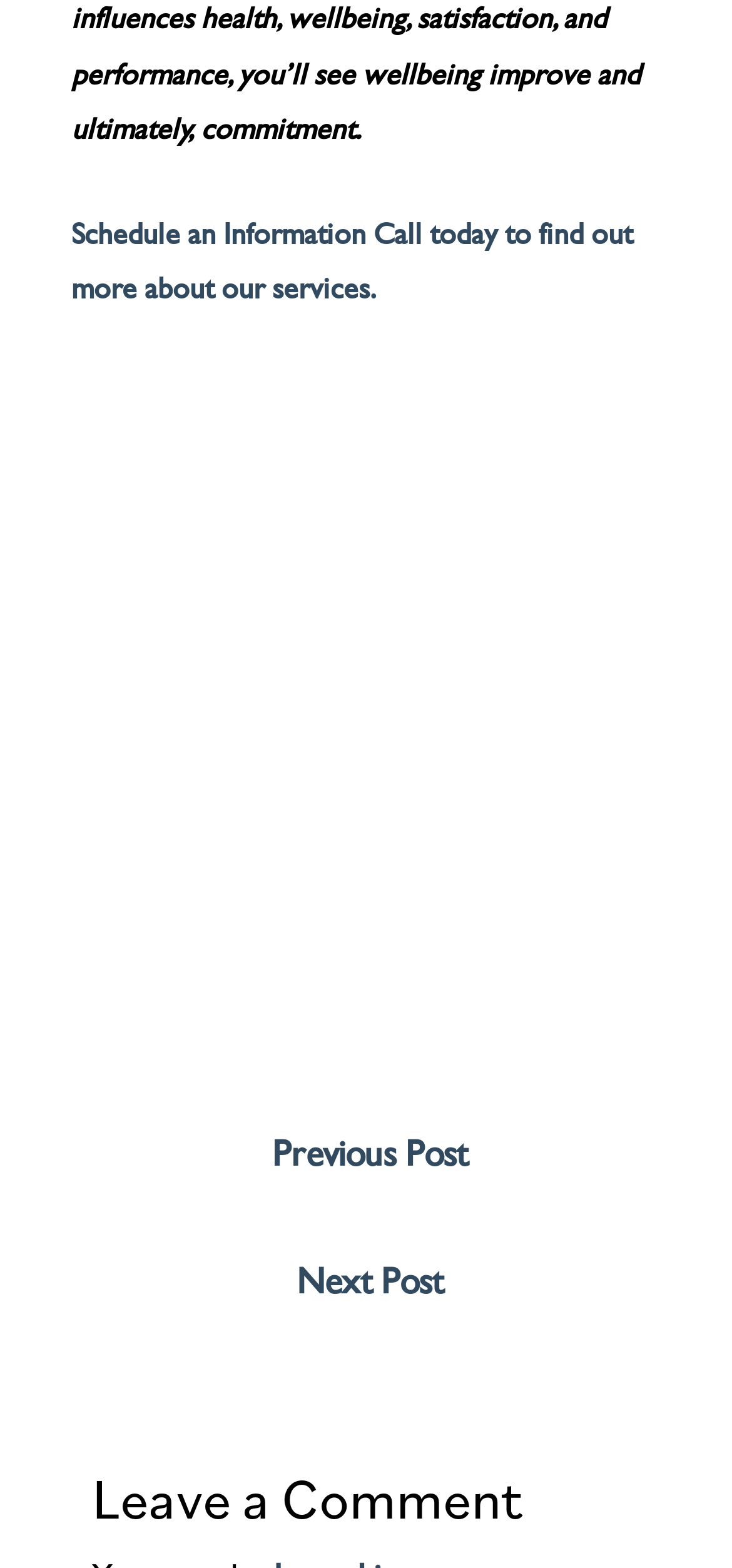What is the purpose of the link at the top?
Based on the screenshot, provide a one-word or short-phrase response.

Schedule an Information Call